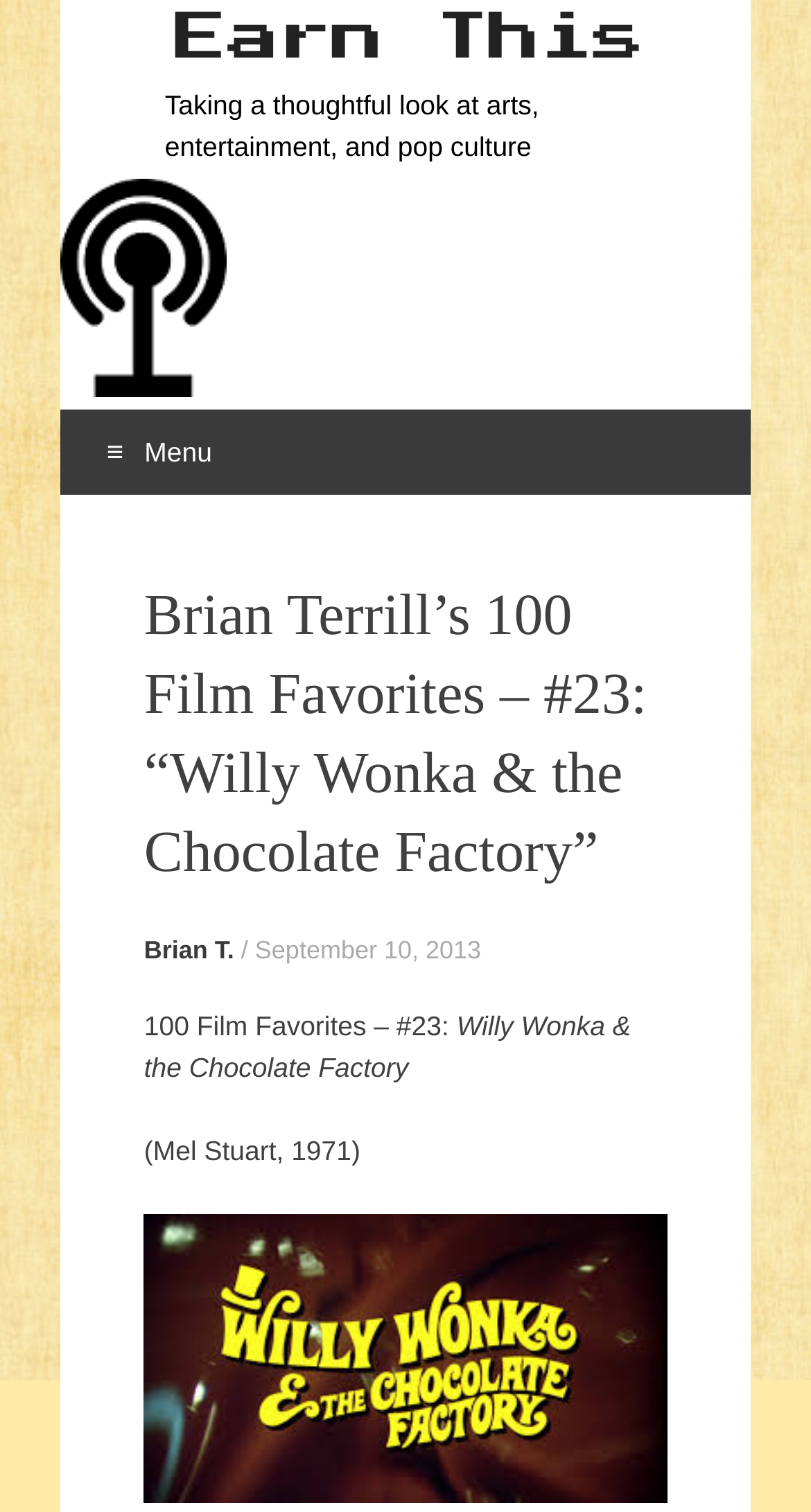Using a single word or phrase, answer the following question: 
What is the name of the author of the article?

Brian T.